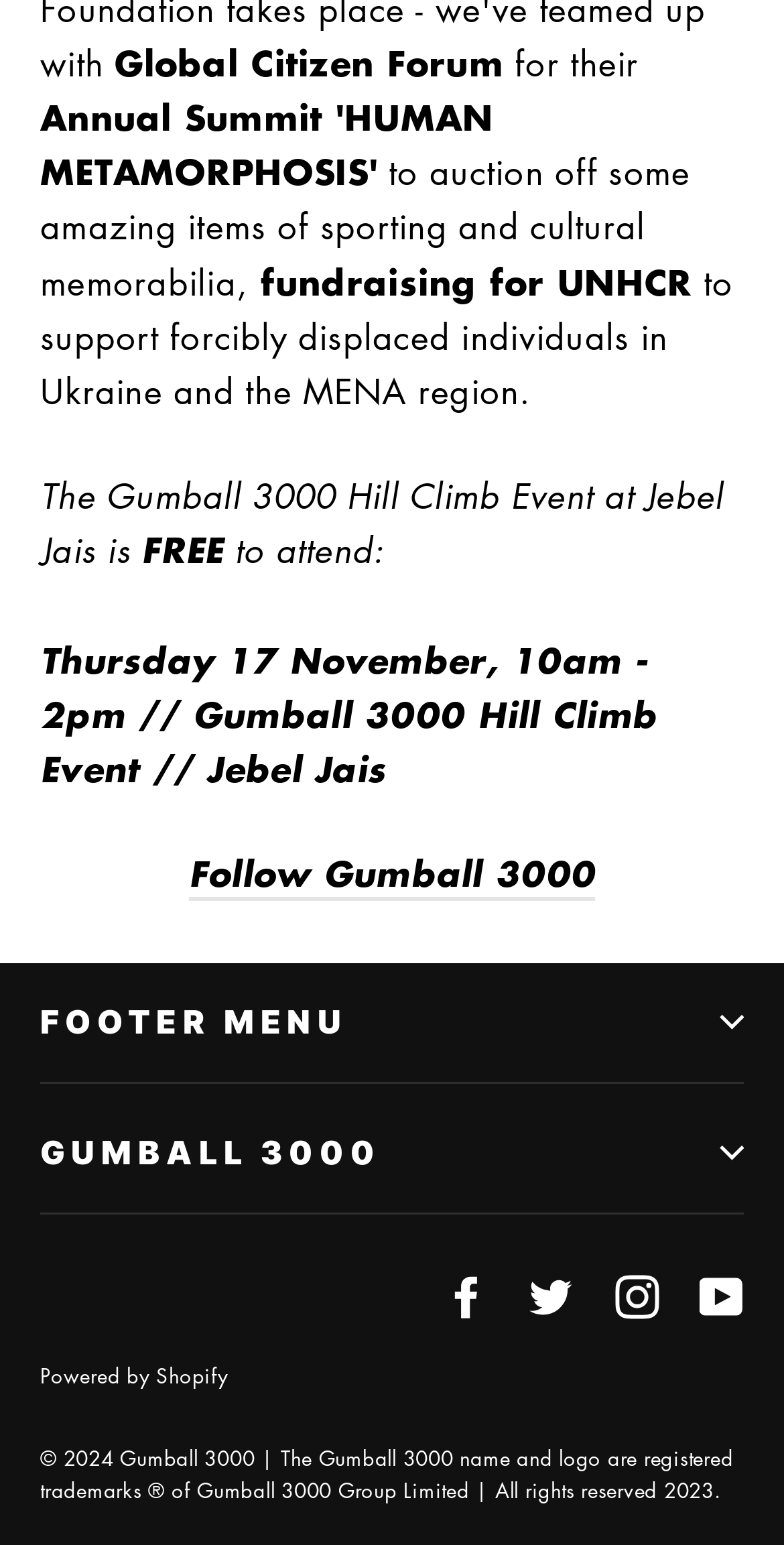Given the description of a UI element: "Powered by Shopify", identify the bounding box coordinates of the matching element in the webpage screenshot.

[0.051, 0.88, 0.291, 0.899]